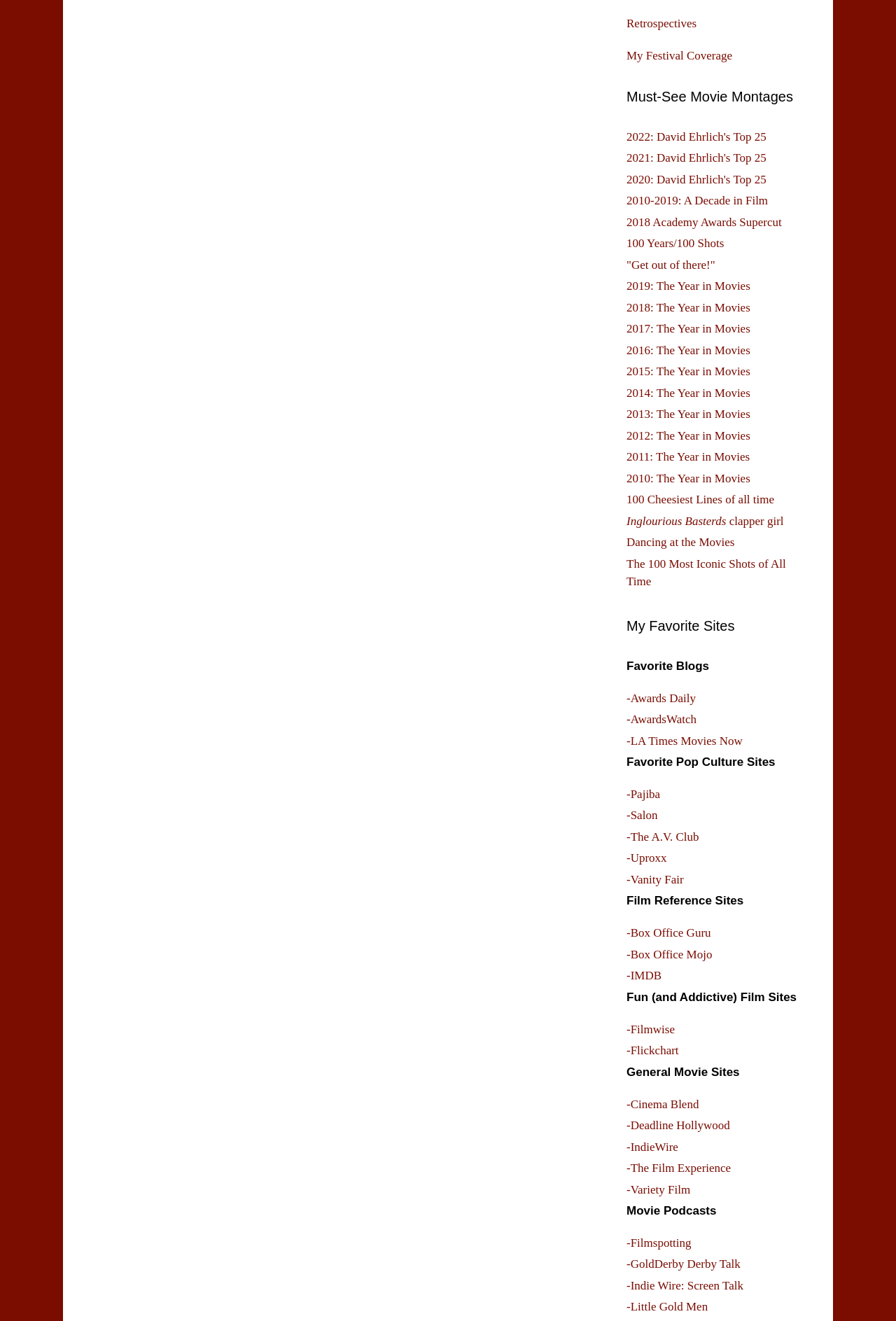What is the name of the author of the top 25 lists?
Please respond to the question thoroughly and include all relevant details.

I found the links '2022: David Ehrlich's Top 25', '2021: David Ehrlich's Top 25', and '2020: David Ehrlich's Top 25', which suggest that David Ehrlich is the author of the top 25 lists.